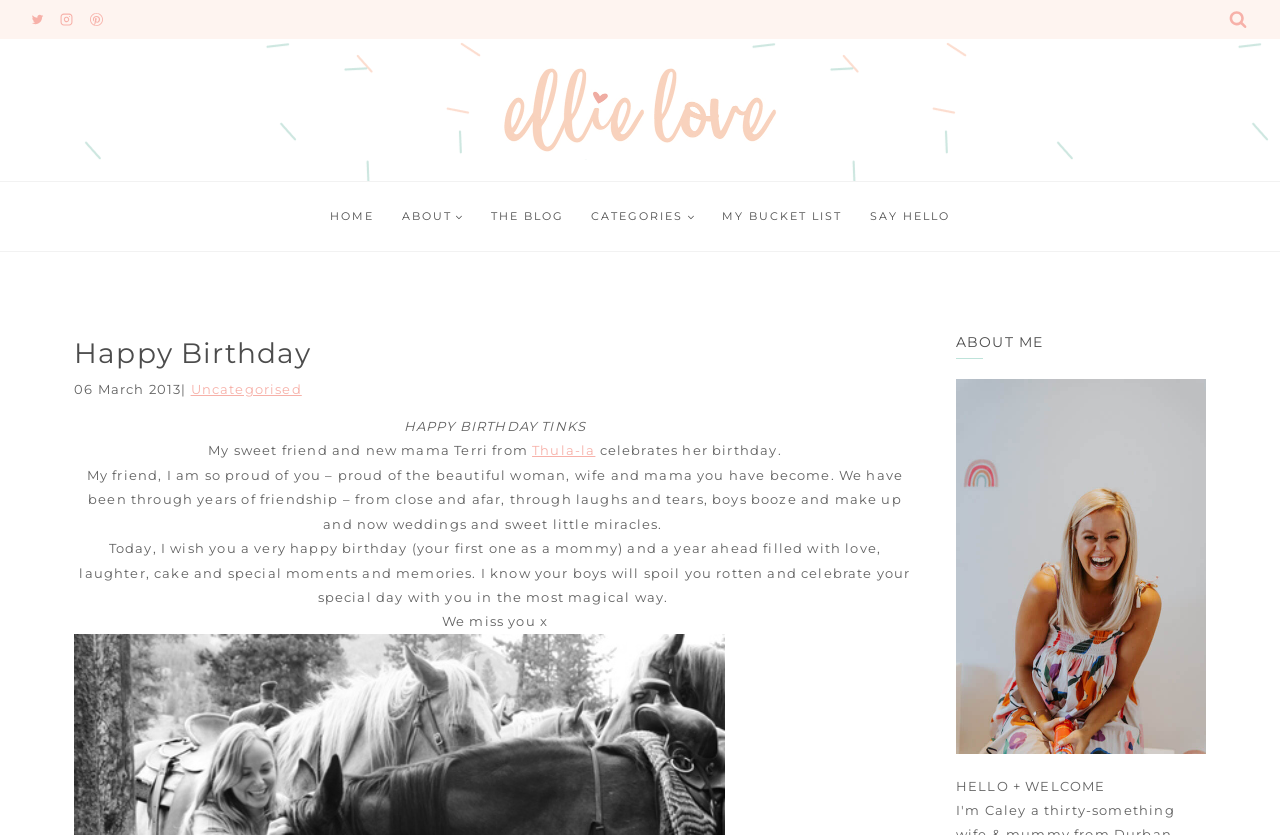Can you show the bounding box coordinates of the region to click on to complete the task described in the instruction: "Visit Ellie Love Blog"?

[0.383, 0.073, 0.617, 0.19]